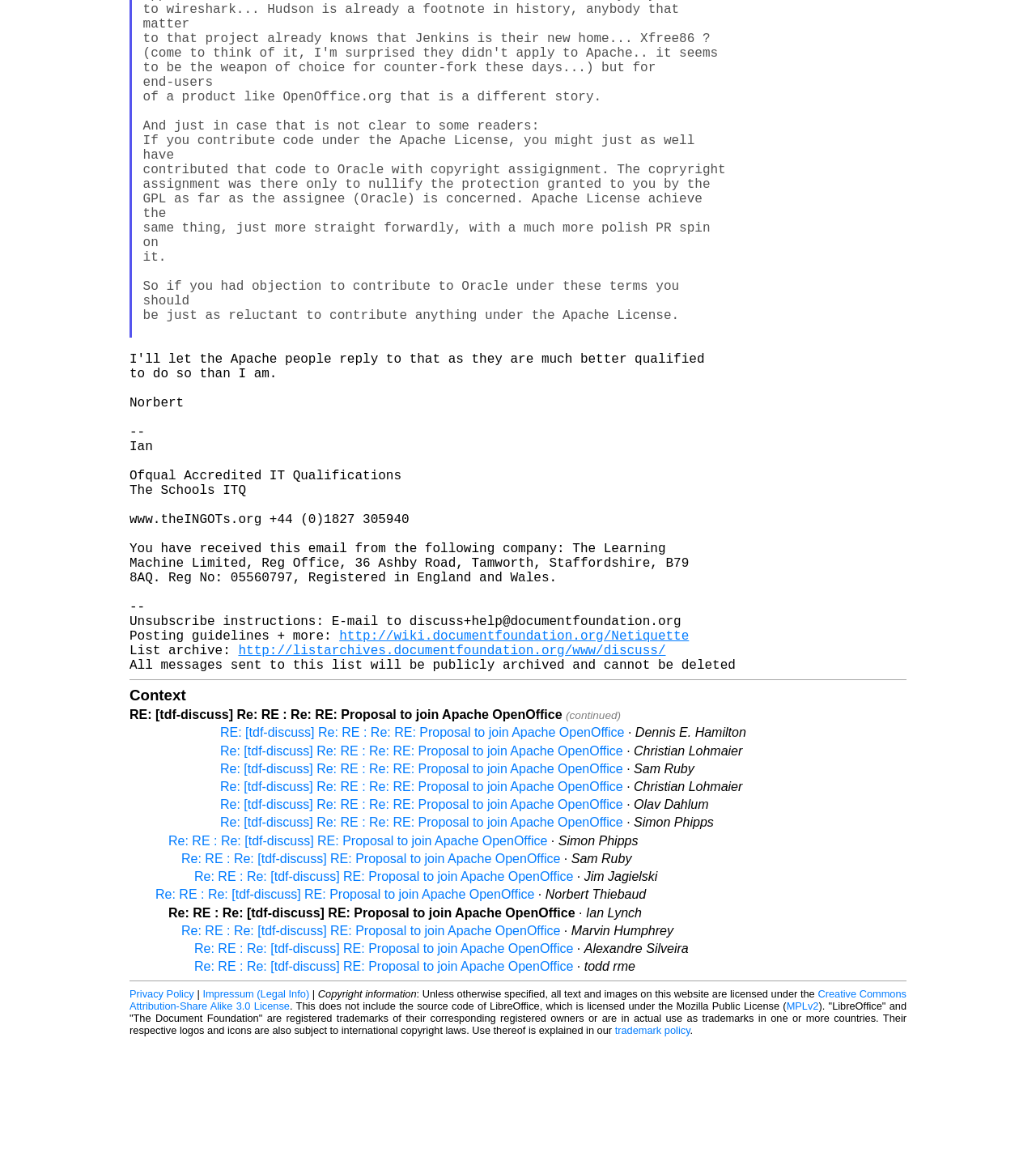Please specify the bounding box coordinates of the clickable region necessary for completing the following instruction: "Learn about copyright information". The coordinates must consist of four float numbers between 0 and 1, i.e., [left, top, right, bottom].

[0.307, 0.854, 0.402, 0.864]